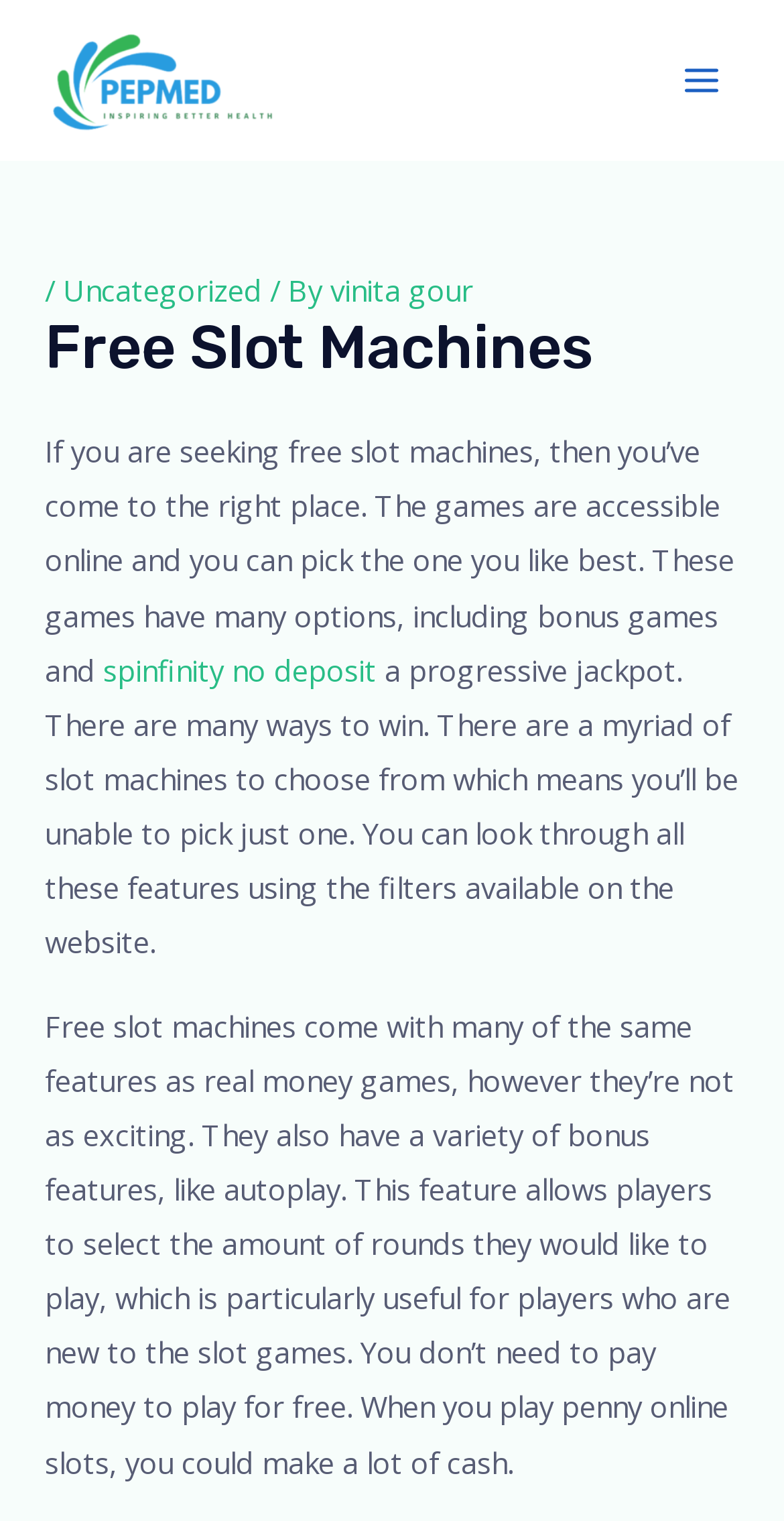Produce an extensive caption that describes everything on the webpage.

The webpage is titled "Pepmed" and has a prominent link with the same name at the top left corner. Below the link is an image with the same name, "Pepmed". On the top right corner, there is a button labeled "Main Menu" with an image beside it.

The main content of the webpage is divided into sections. At the top, there is a header section with a slash symbol and two links, "Uncategorized" and "vinita gour", separated by a "By" text. Below the header, there is a heading that reads "Free Slot Machines".

The main text of the webpage is a paragraph that describes free slot machines, mentioning that they are accessible online and have various options, including bonus games and progressive jackpots. There is a link to "spinfinity no deposit" within the paragraph. The text continues to describe the features of free slot machines, including filters to choose from and bonus features like autoplay.

There are no other UI elements or images on the webpage besides the ones mentioned above.